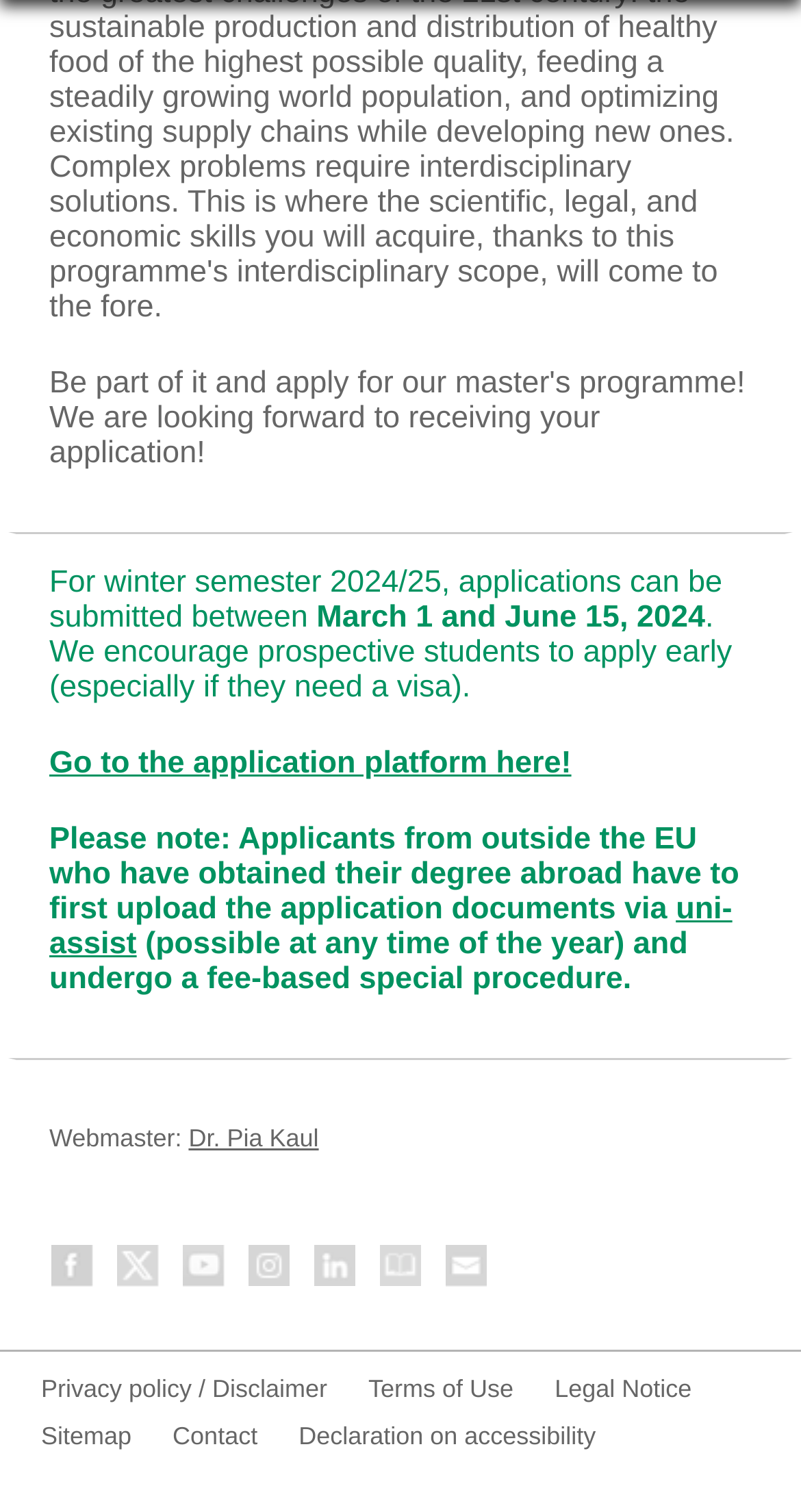Given the element description, predict the bounding box coordinates in the format (top-left x, top-left y, bottom-right x, bottom-right y). Make sure all values are between 0 and 1. Here is the element description: Dr. Pia Kaul

[0.235, 0.743, 0.398, 0.762]